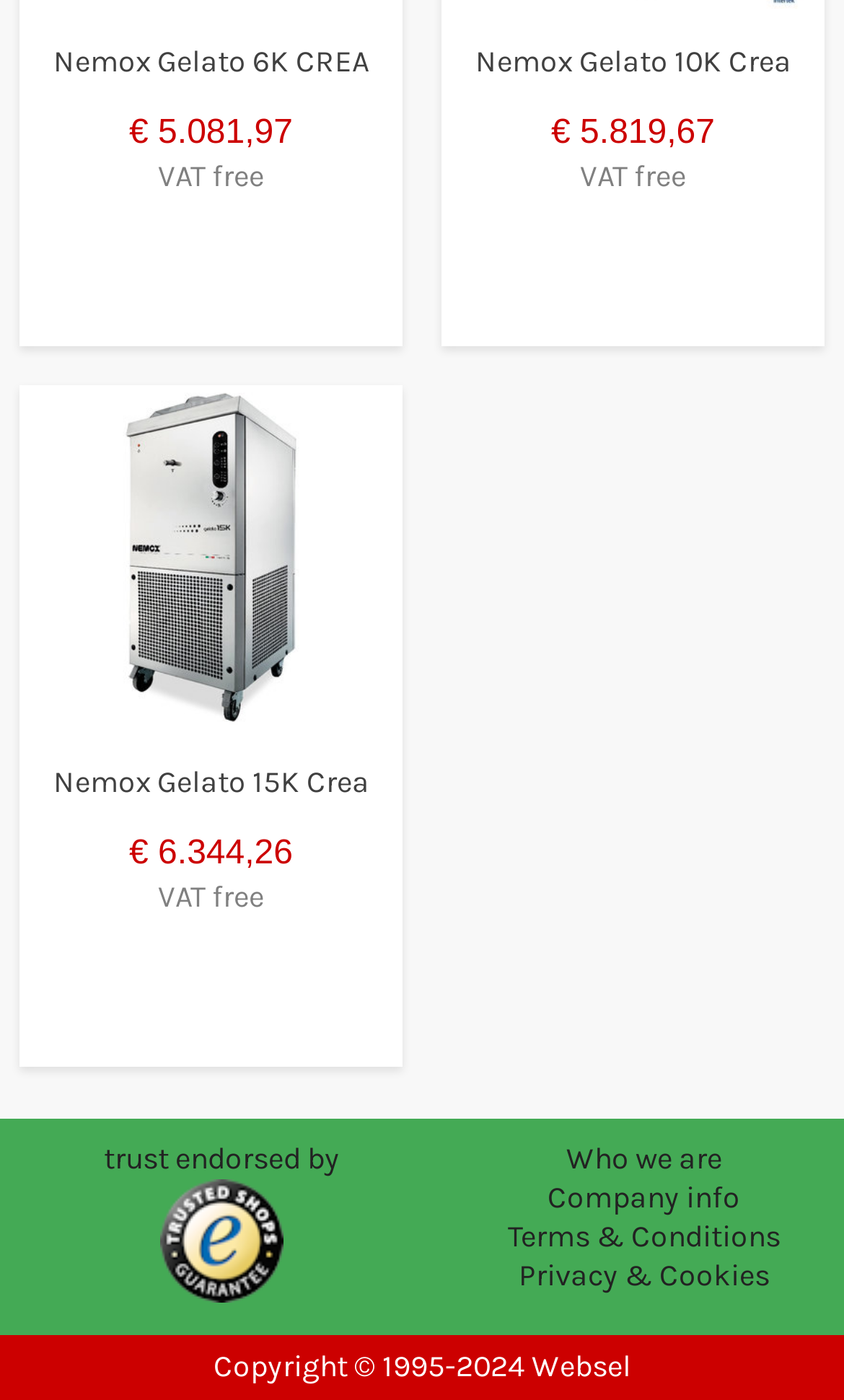What is the company name mentioned at the bottom of the webpage?
Provide a thorough and detailed answer to the question.

I found the company name by looking at the StaticText element at the bottom of the webpage, which displays the copyright information, including the company name 'Websel'.